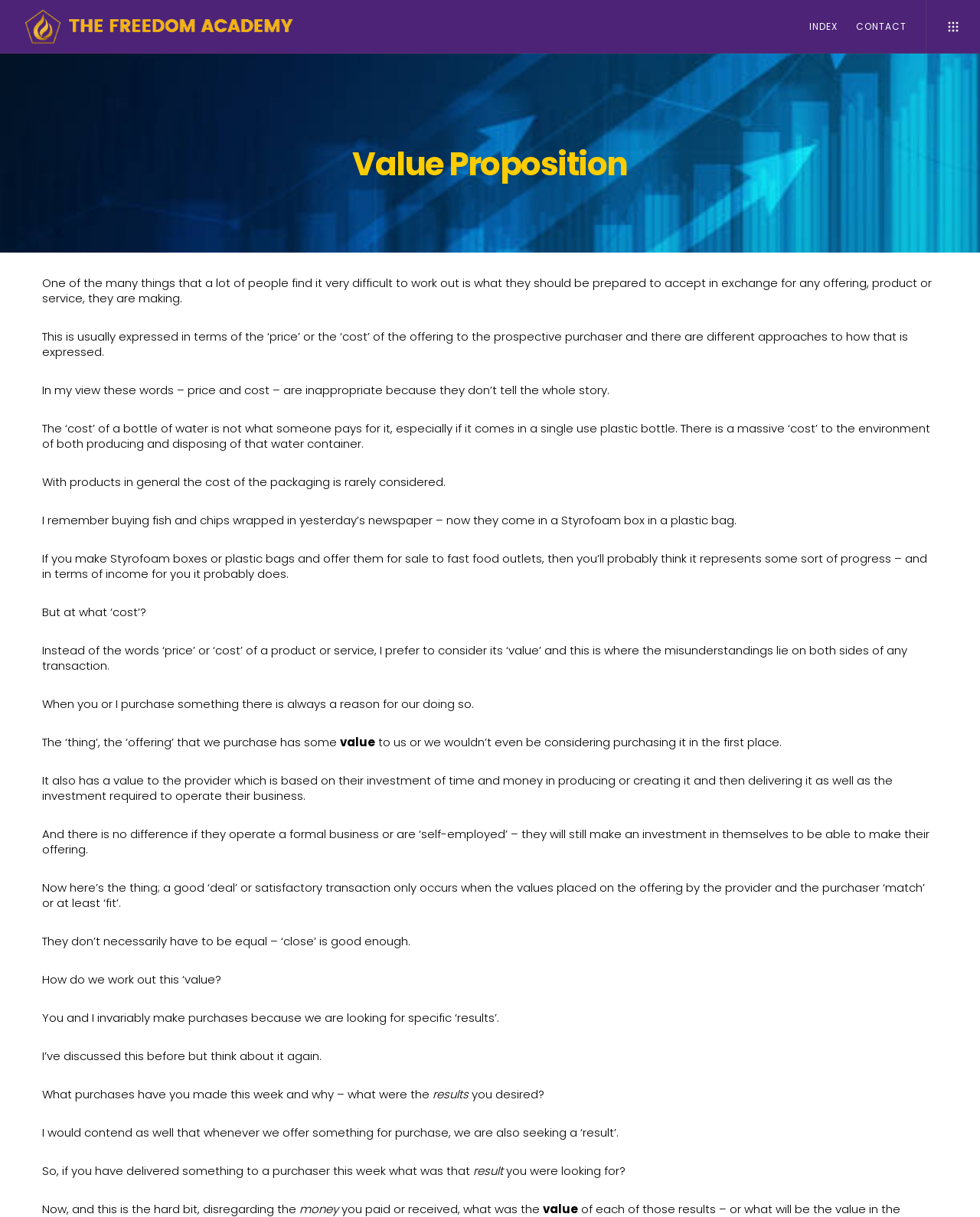Given the element description alt="The Freedom Letterr", predict the bounding box coordinates for the UI element in the webpage screenshot. The format should be (top-left x, top-left y, bottom-right x, bottom-right y), and the values should be between 0 and 1.

[0.023, 0.022, 0.304, 0.053]